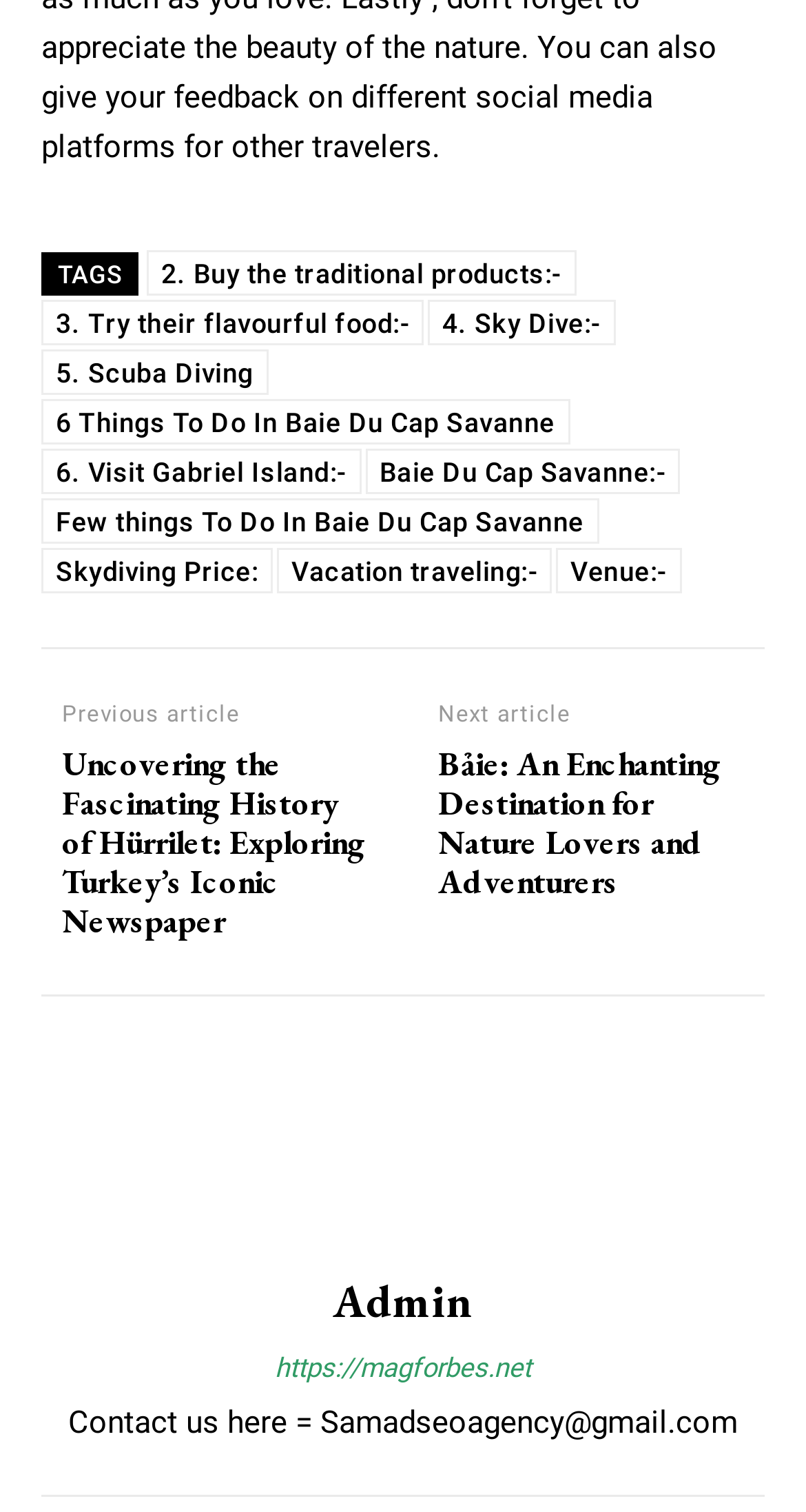Determine the bounding box coordinates of the element that should be clicked to execute the following command: "Contact us via 'Samadseoagency@gmail.com'".

[0.085, 0.928, 0.915, 0.953]